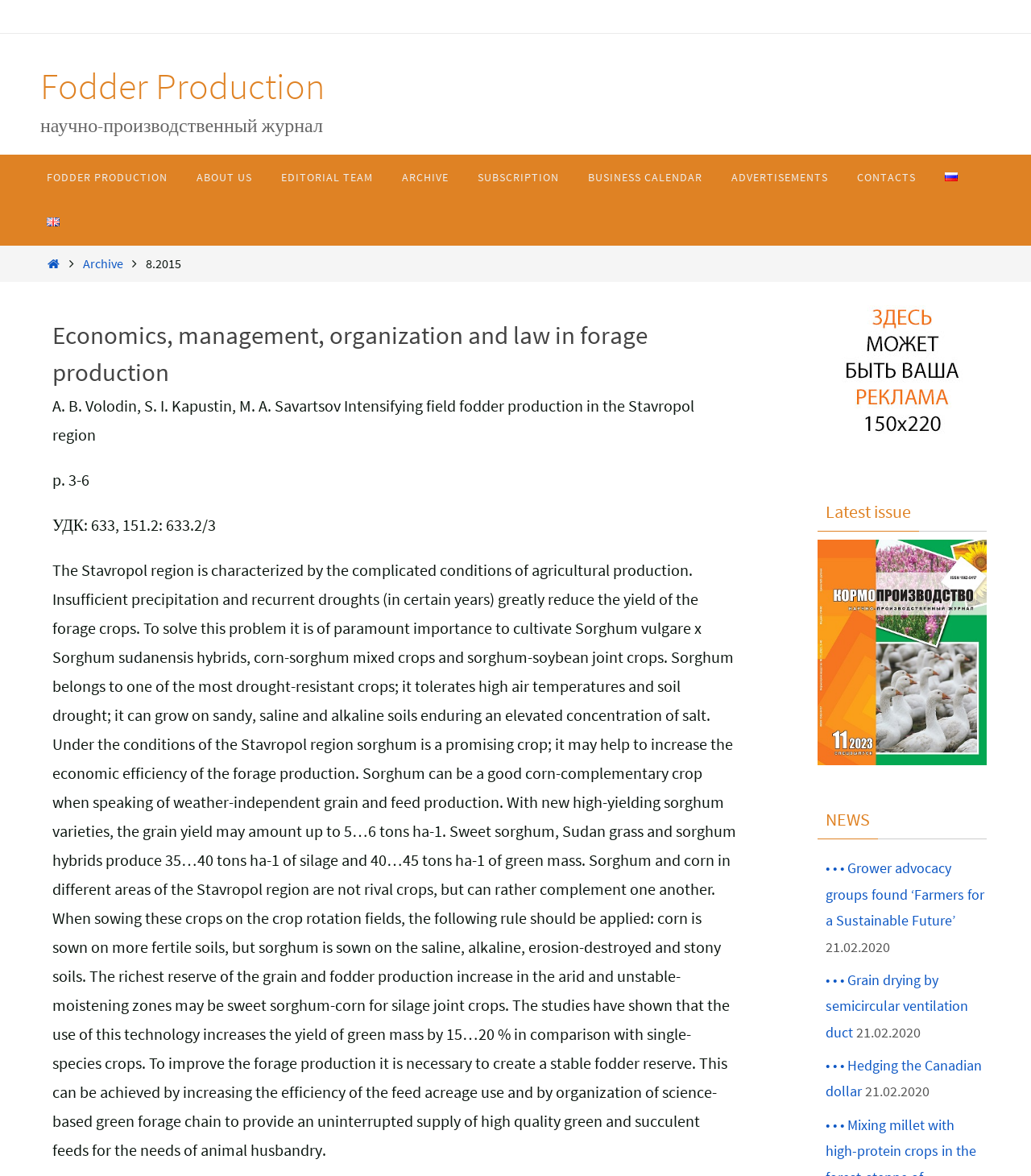From the webpage screenshot, predict the bounding box coordinates (top-left x, top-left y, bottom-right x, bottom-right y) for the UI element described here: Editorial team

[0.259, 0.132, 0.376, 0.17]